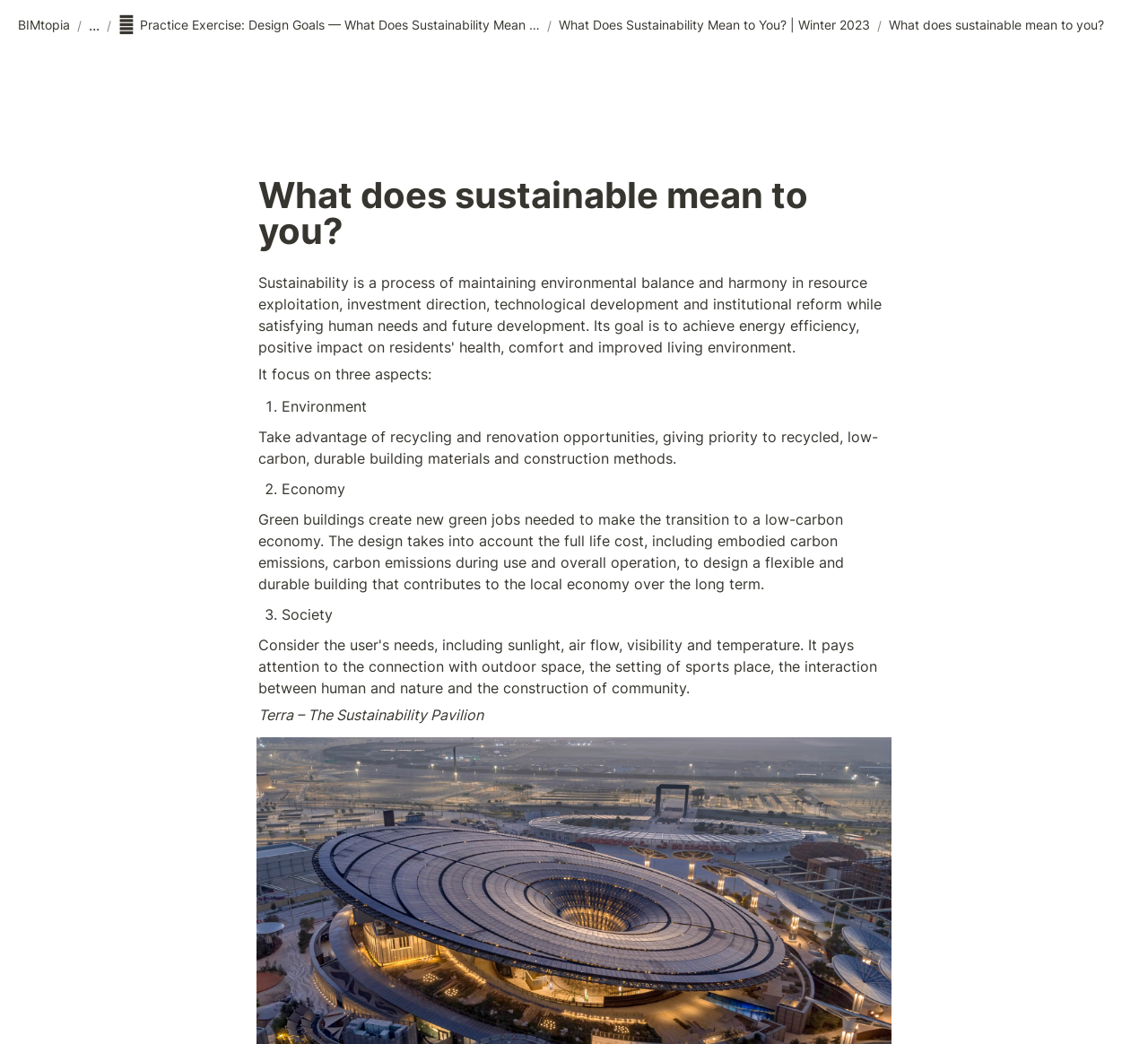What is the name of the sustainability pavilion mentioned?
Can you provide an in-depth and detailed response to the question?

The webpage mentions a sustainability pavilion called Terra, which is mentioned in the section describing the Society aspect of sustainability.